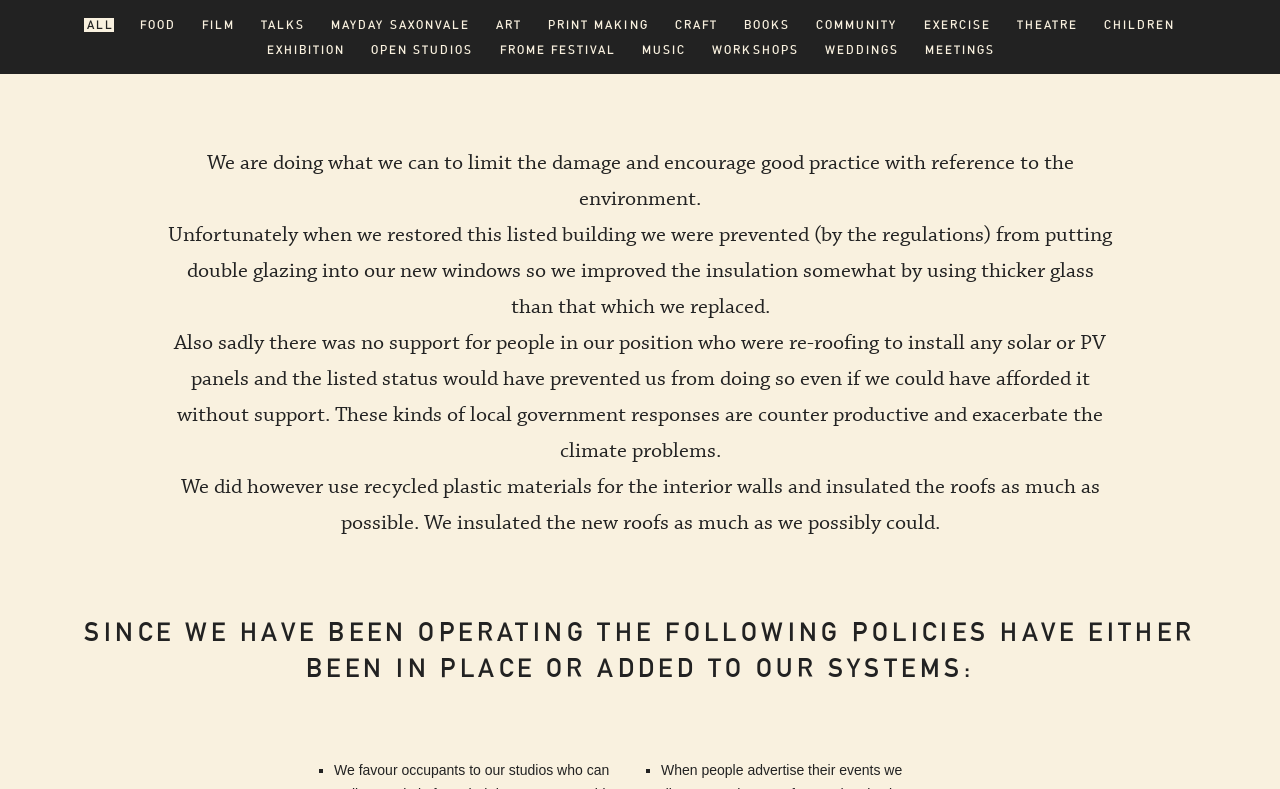From the webpage screenshot, identify the region described by Print making. Provide the bounding box coordinates as (top-left x, top-left y, bottom-right x, bottom-right y), with each value being a floating point number between 0 and 1.

[0.427, 0.023, 0.507, 0.041]